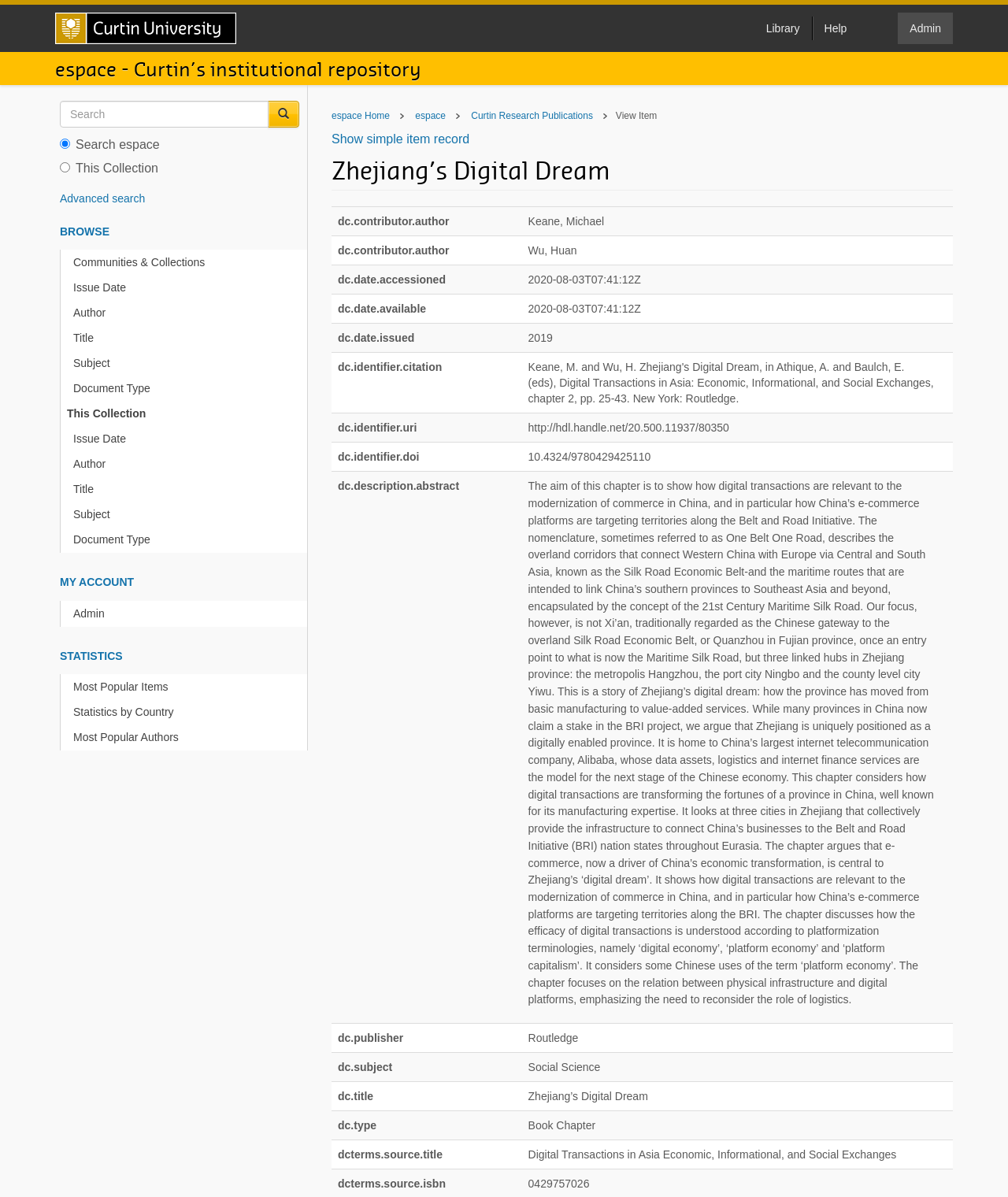Based on the image, provide a detailed response to the question:
Who are the authors of the book chapter?

The authors of the book chapter can be found in the gridcell elements with the text 'dc.contributor.author' which are located in the table on the webpage. The authors' names are Keane, Michael and Wu, Huan.